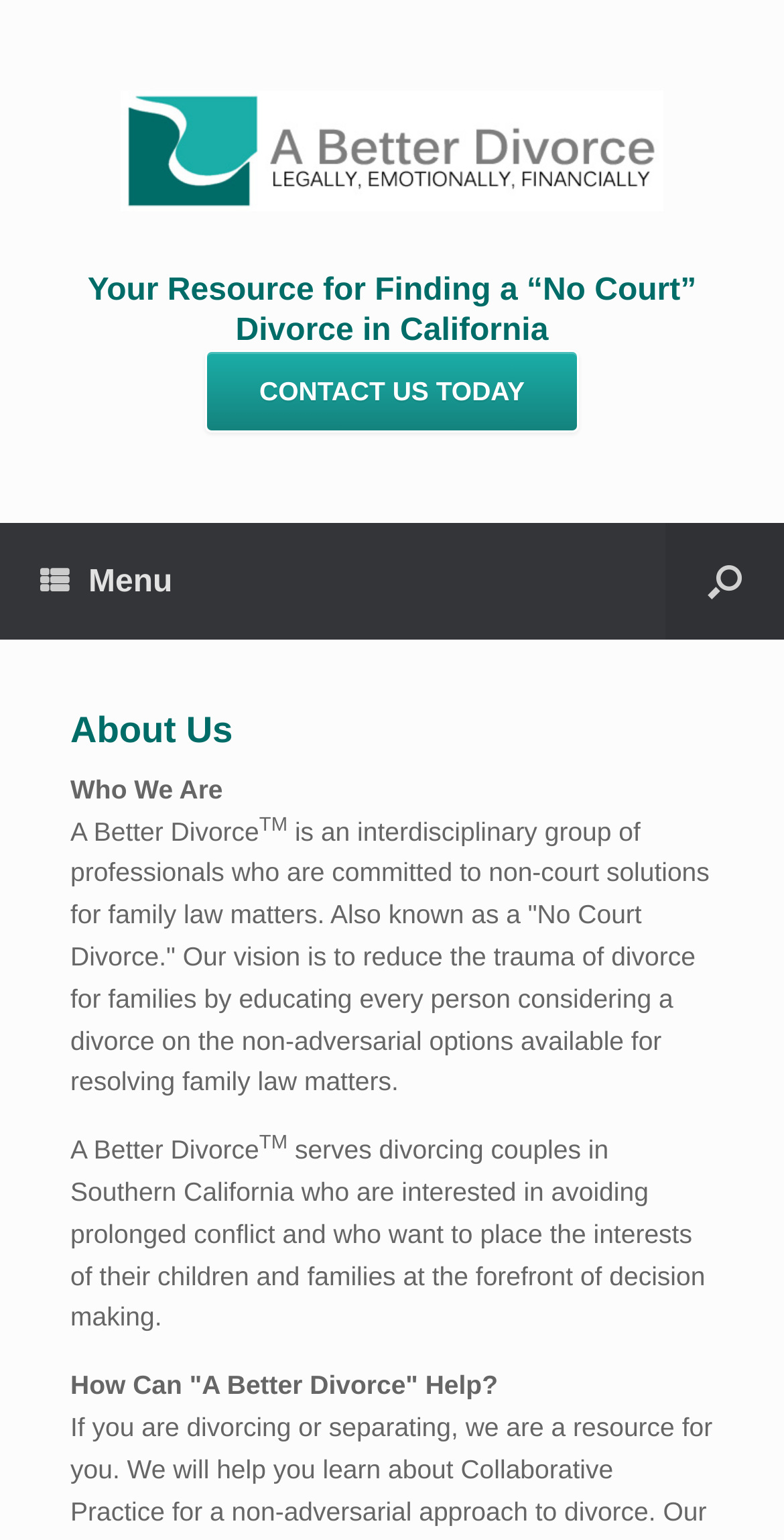Provide the bounding box coordinates for the UI element that is described as: "Supporters 2017".

None